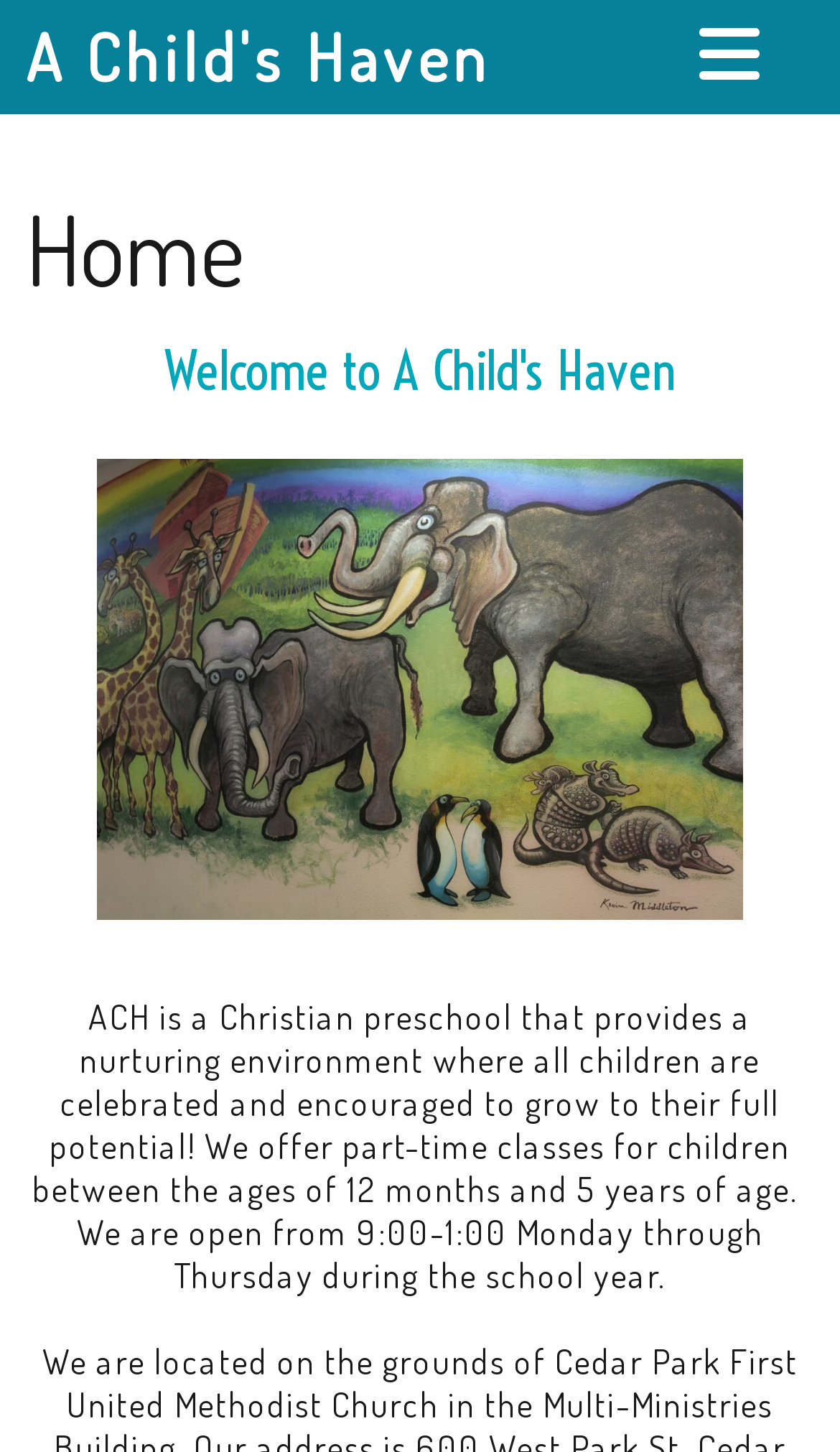Provide the bounding box coordinates for the UI element described in this sentence: "A Child's Haven". The coordinates should be four float values between 0 and 1, i.e., [left, top, right, bottom].

[0.031, 0.01, 0.585, 0.067]